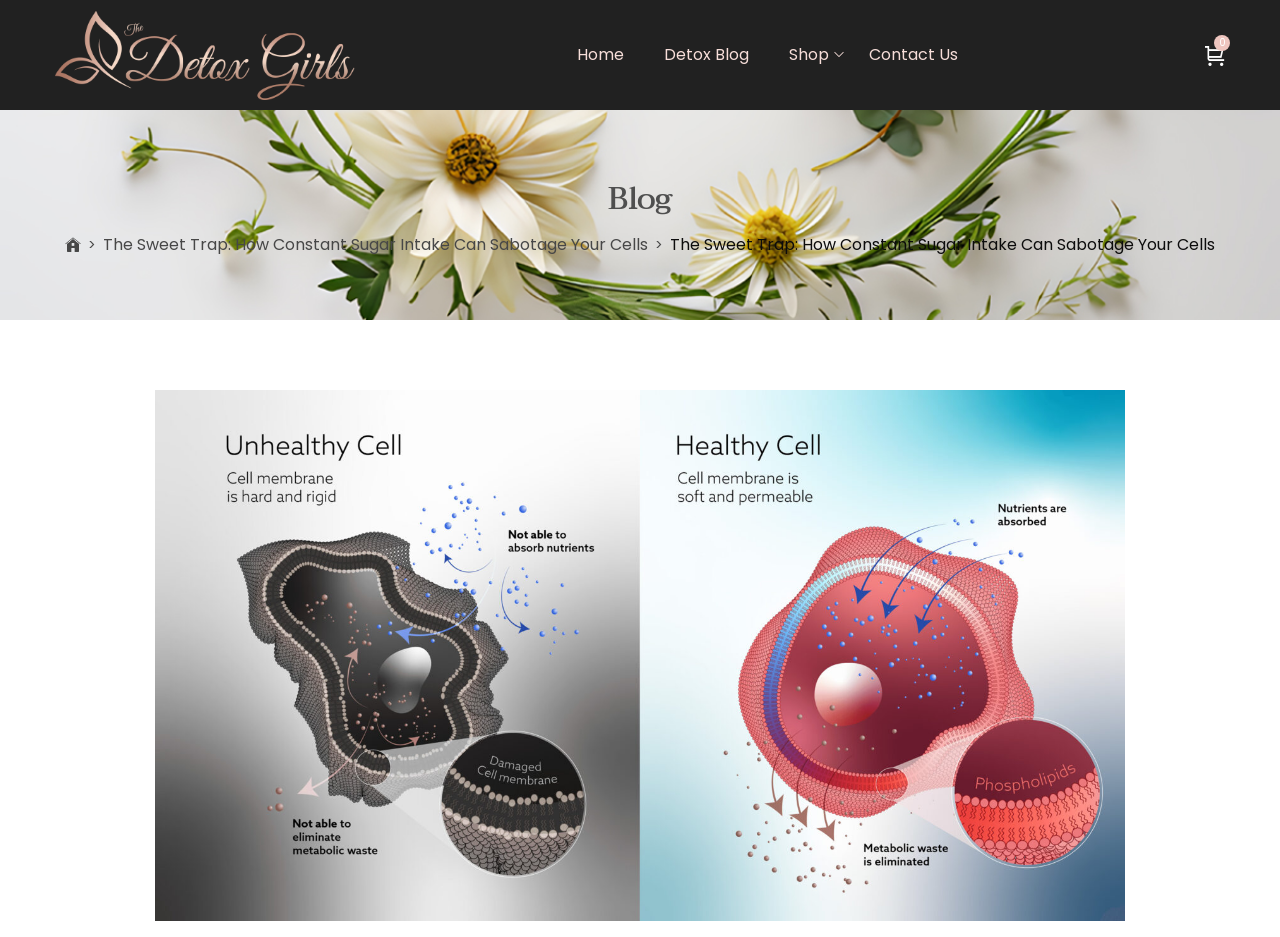Provide a brief response to the question below using one word or phrase:
How many breadcrumbs are in the navigation?

2